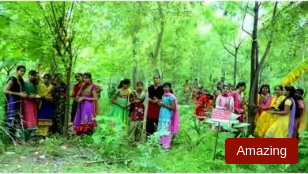Give a concise answer using one word or a phrase to the following question:
What is the purpose of the gathering?

Tree-planting initiative